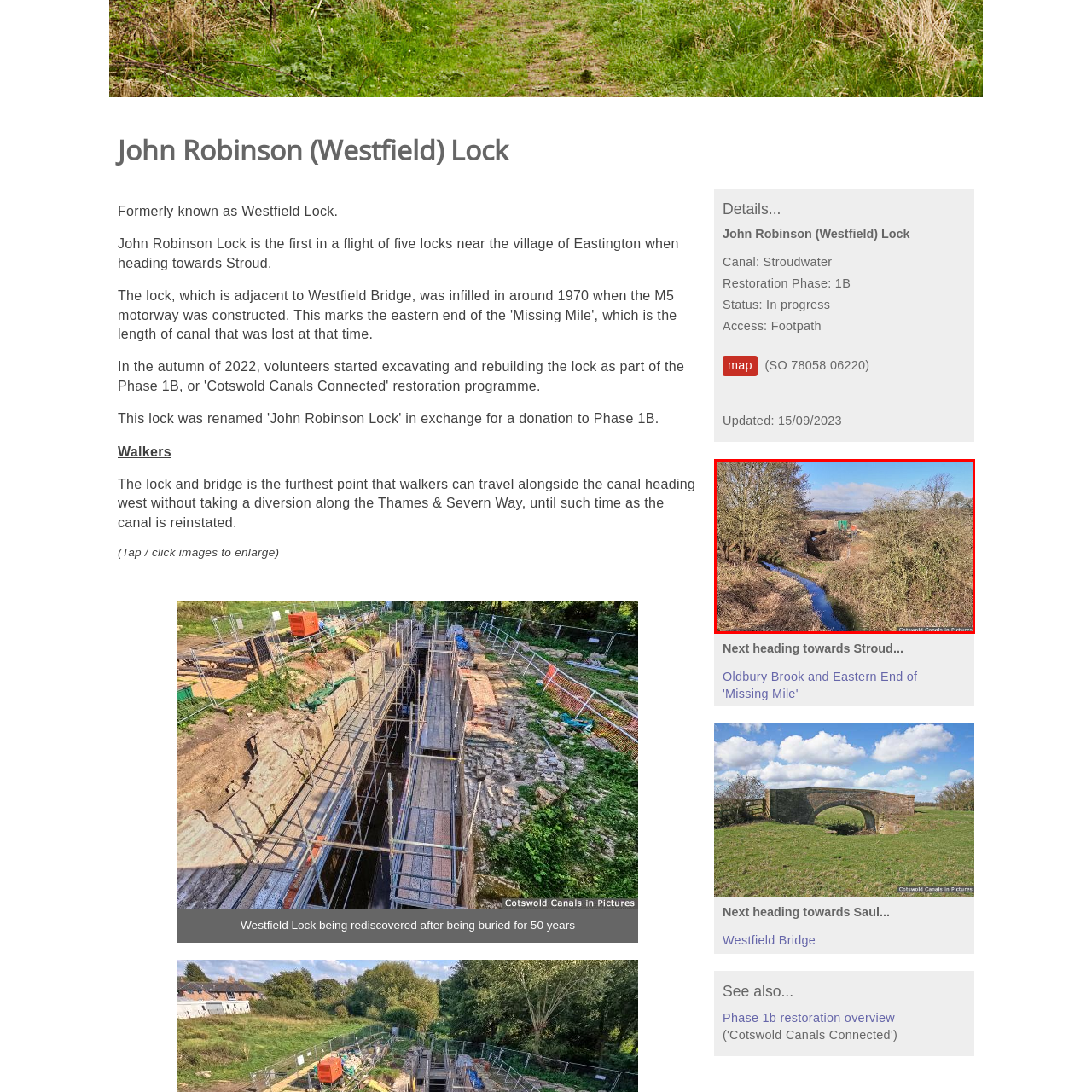Look closely at the image within the red bounding box, What is the name of the village mentioned in the caption? Respond with a single word or short phrase.

Eastington